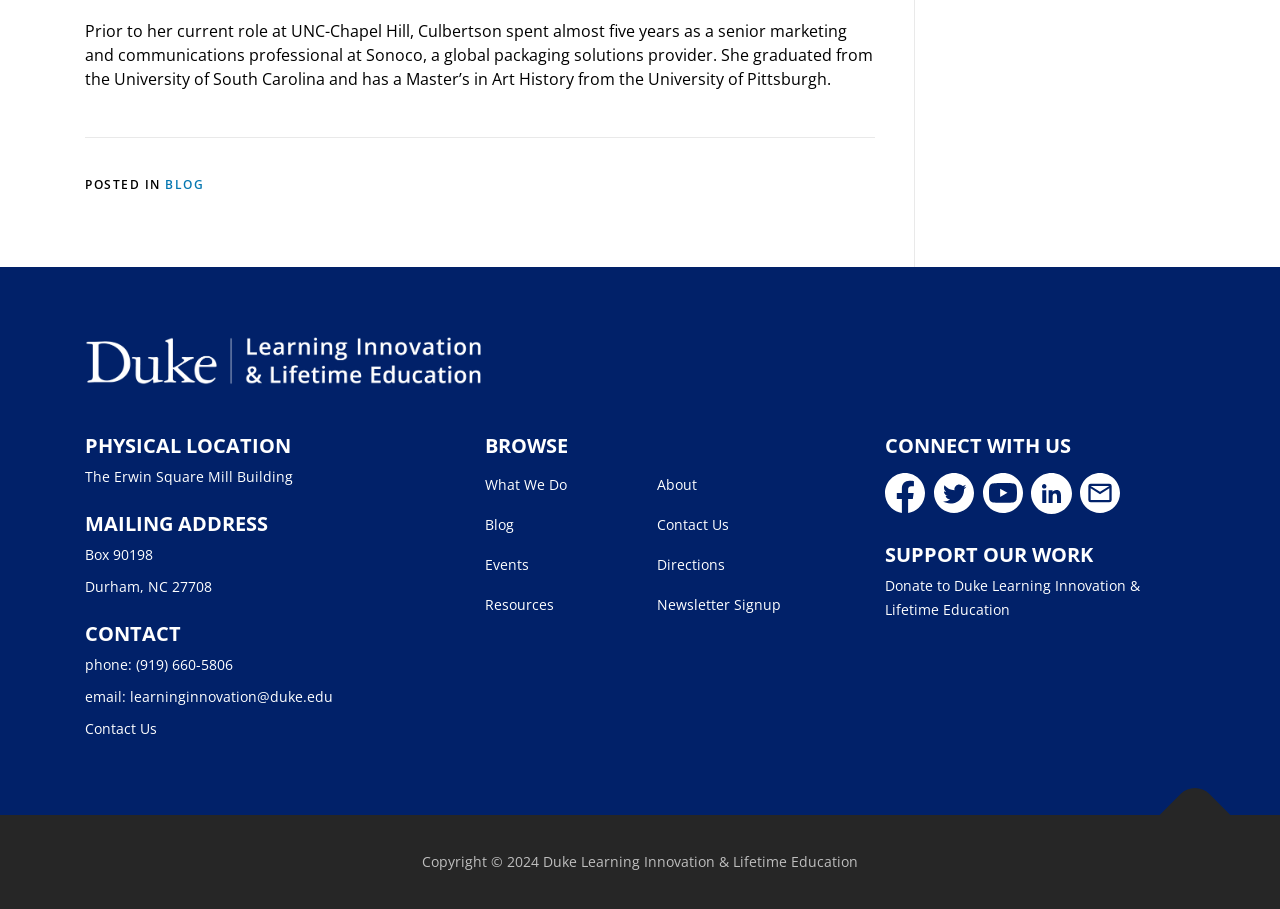Can you identify the bounding box coordinates of the clickable region needed to carry out this instruction: 'email learninginnovation@duke.edu'? The coordinates should be four float numbers within the range of 0 to 1, stated as [left, top, right, bottom].

[0.102, 0.756, 0.26, 0.777]